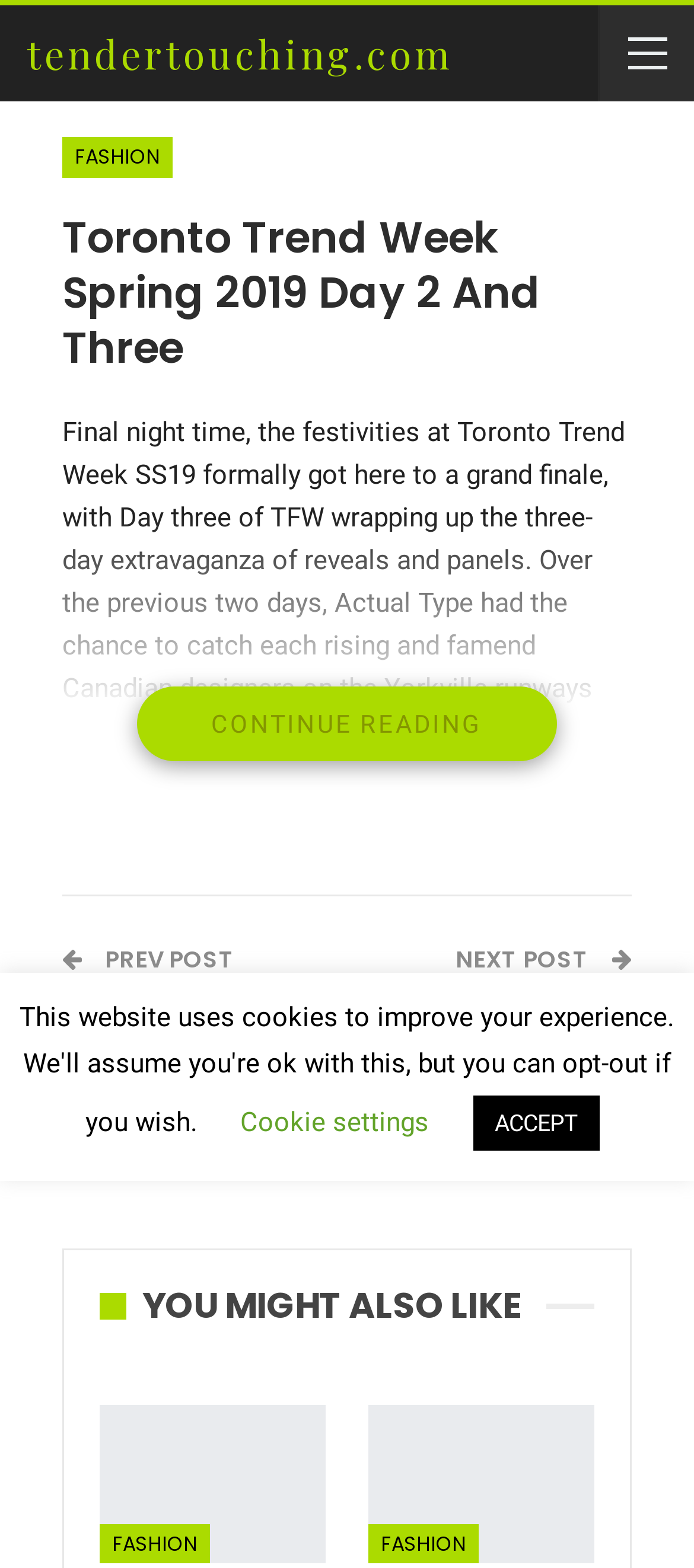Please determine the bounding box coordinates of the clickable area required to carry out the following instruction: "Explore the previous post". The coordinates must be four float numbers between 0 and 1, represented as [left, top, right, bottom].

[0.144, 0.601, 0.338, 0.623]